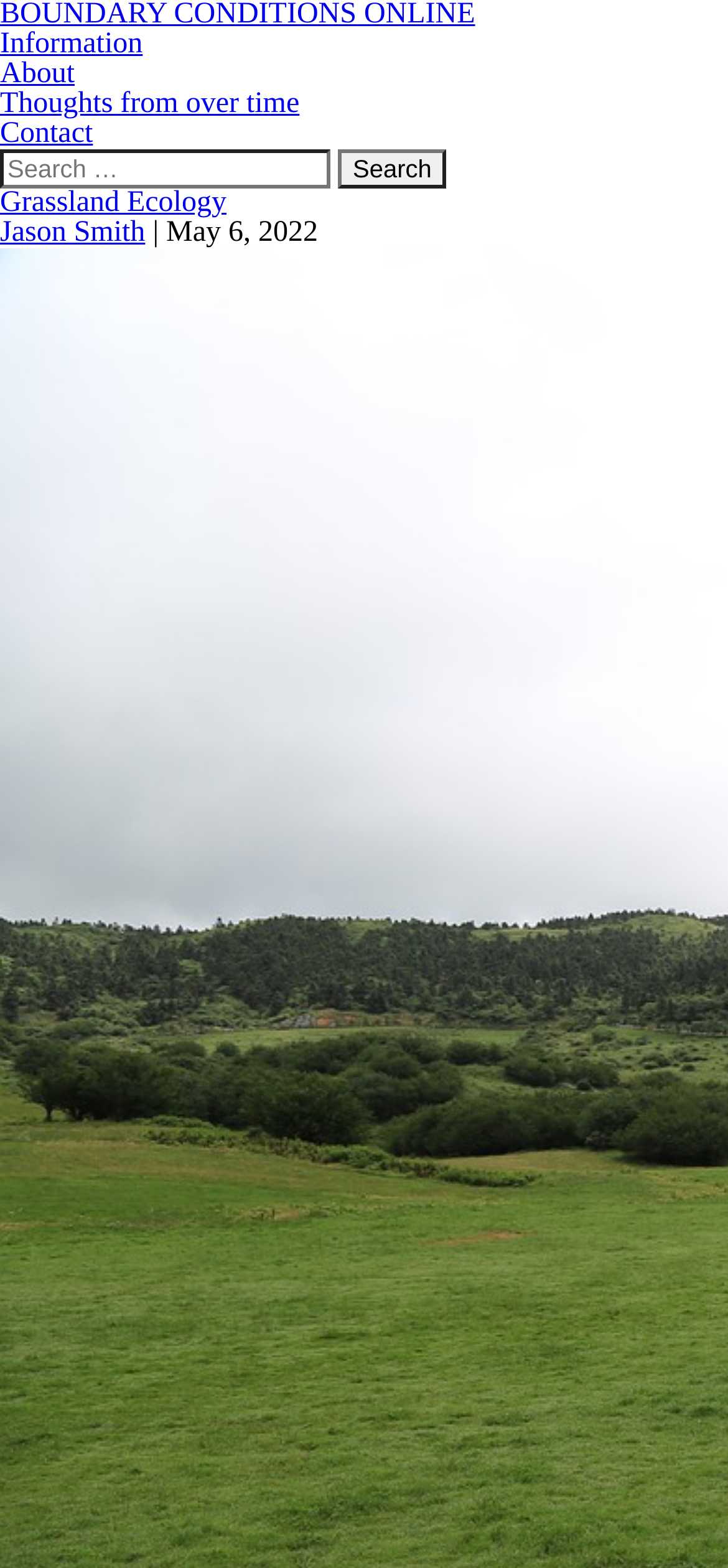How many navigation links are at the top of the webpage?
Answer the question using a single word or phrase, according to the image.

4